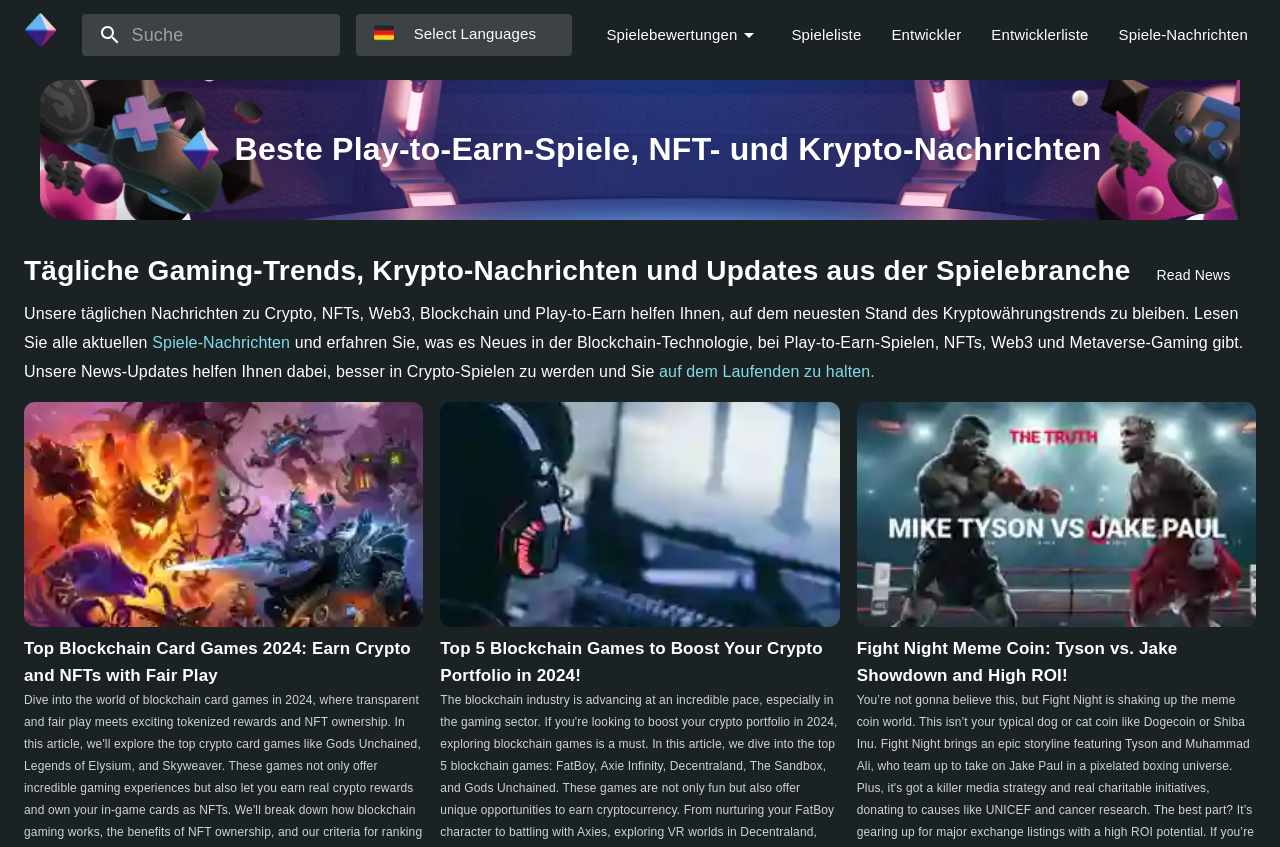Identify the bounding box coordinates of the clickable region necessary to fulfill the following instruction: "Read news". The bounding box coordinates should be four float numbers between 0 and 1, i.e., [left, top, right, bottom].

[0.902, 0.296, 0.963, 0.353]